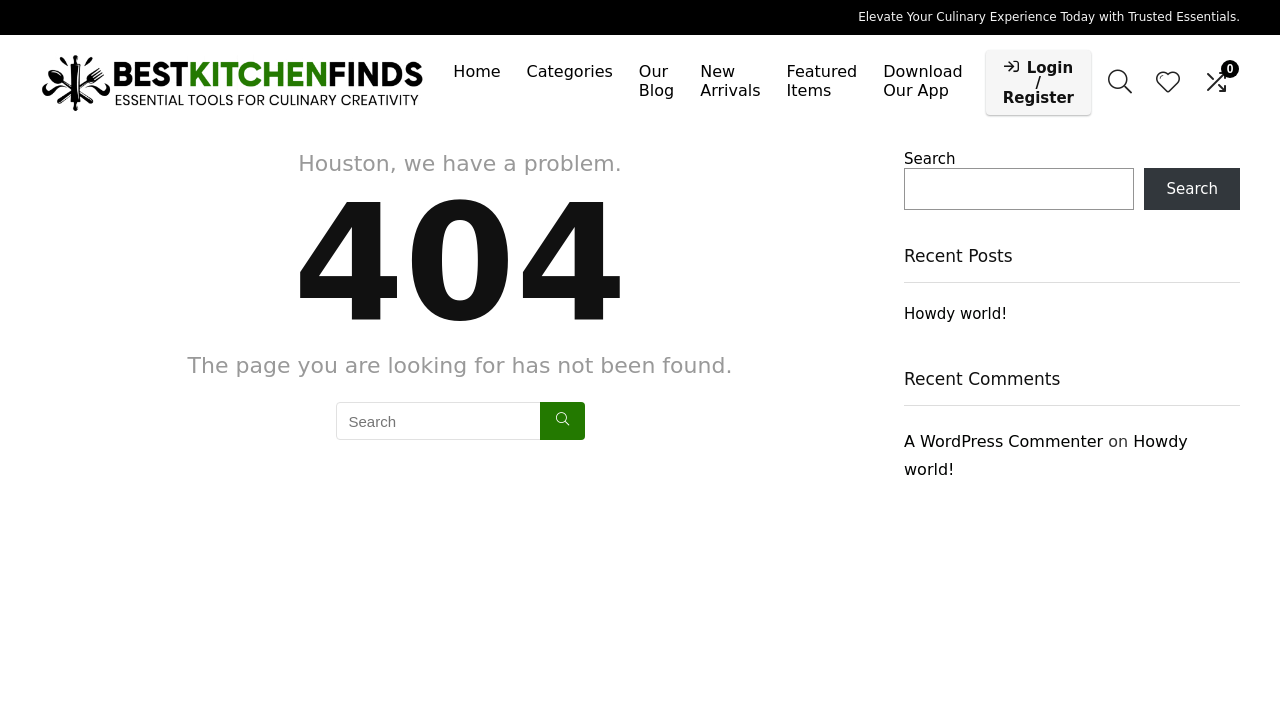Please identify the bounding box coordinates for the region that you need to click to follow this instruction: "View Recent Posts".

[0.706, 0.341, 0.969, 0.394]